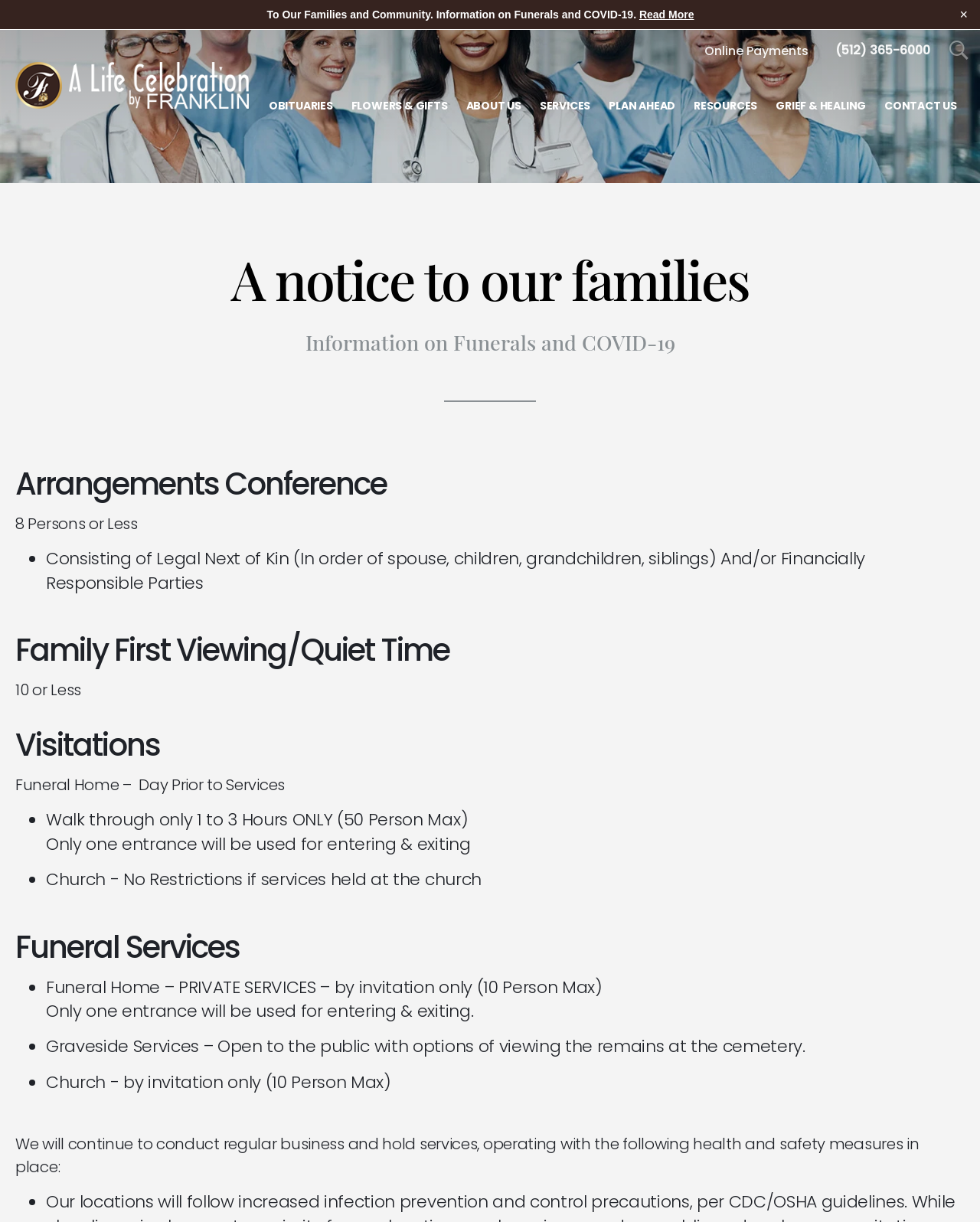What is the alternative to a funeral home visitation?
Provide a short answer using one word or a brief phrase based on the image.

Church or graveside service